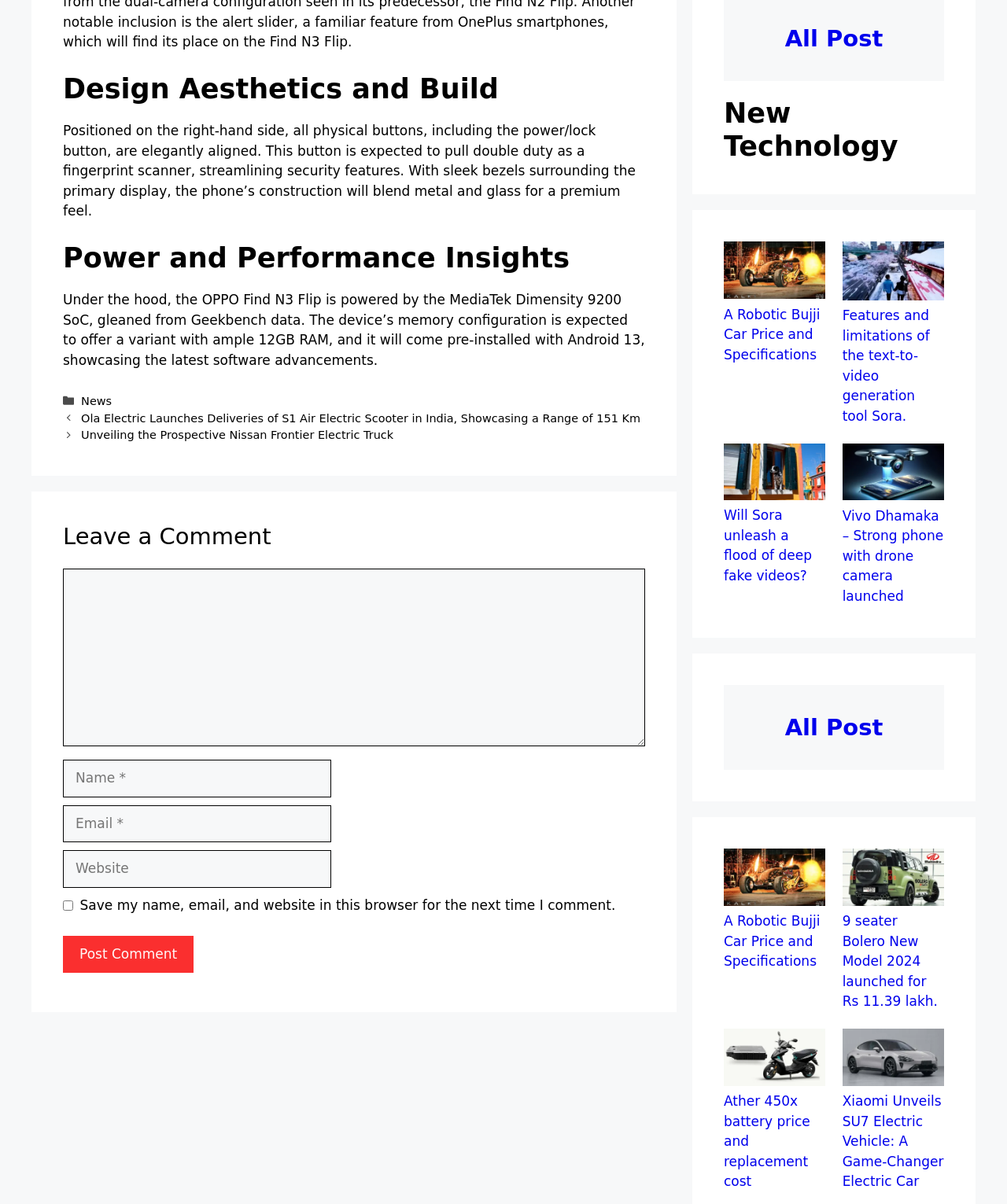What is the operating system pre-installed on the OPPO Find N3 Flip?
Using the image, provide a detailed and thorough answer to the question.

The text under the 'Power and Performance Insights' heading mentions that the device will come pre-installed with Android 13, showcasing the latest software advancements.